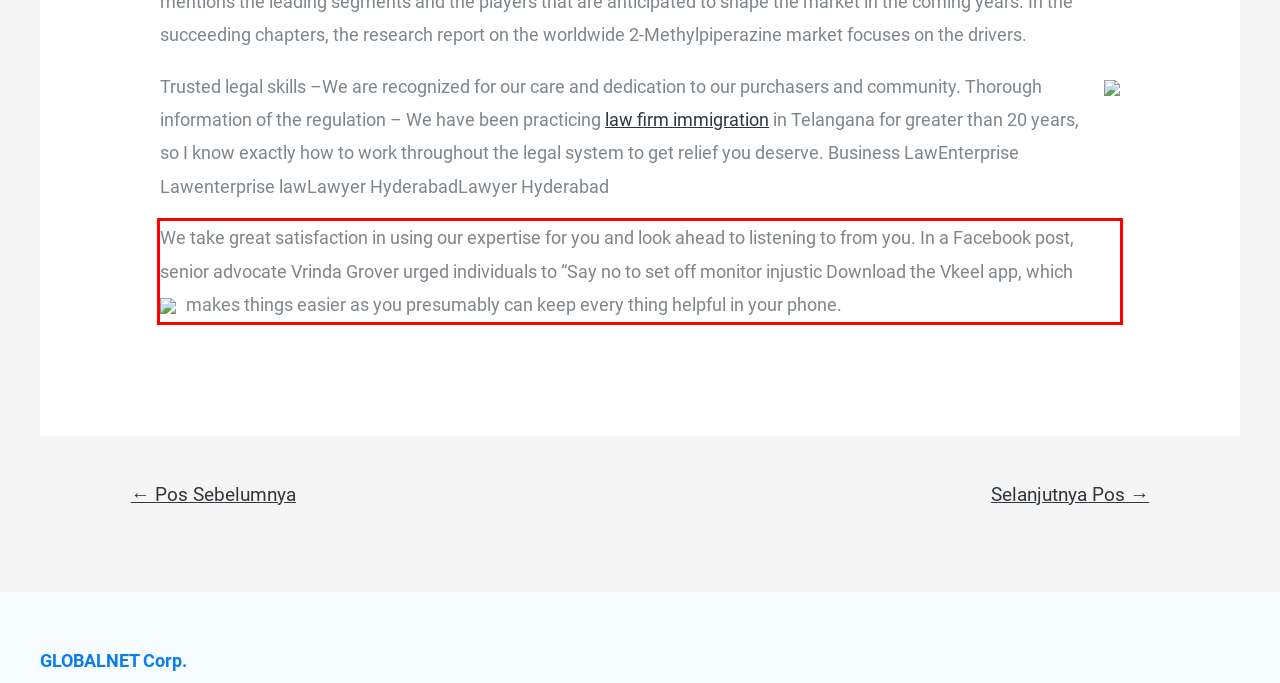Please examine the screenshot of the webpage and read the text present within the red rectangle bounding box.

We take great satisfaction in using our expertise for you and look ahead to listening to from you. In a Facebook post, senior advocate Vrinda Grover urged individuals to “Say no to set off monitor injustic Download the Vkeel app, which makes things easier as you presumably can keep every thing helpful in your phone.